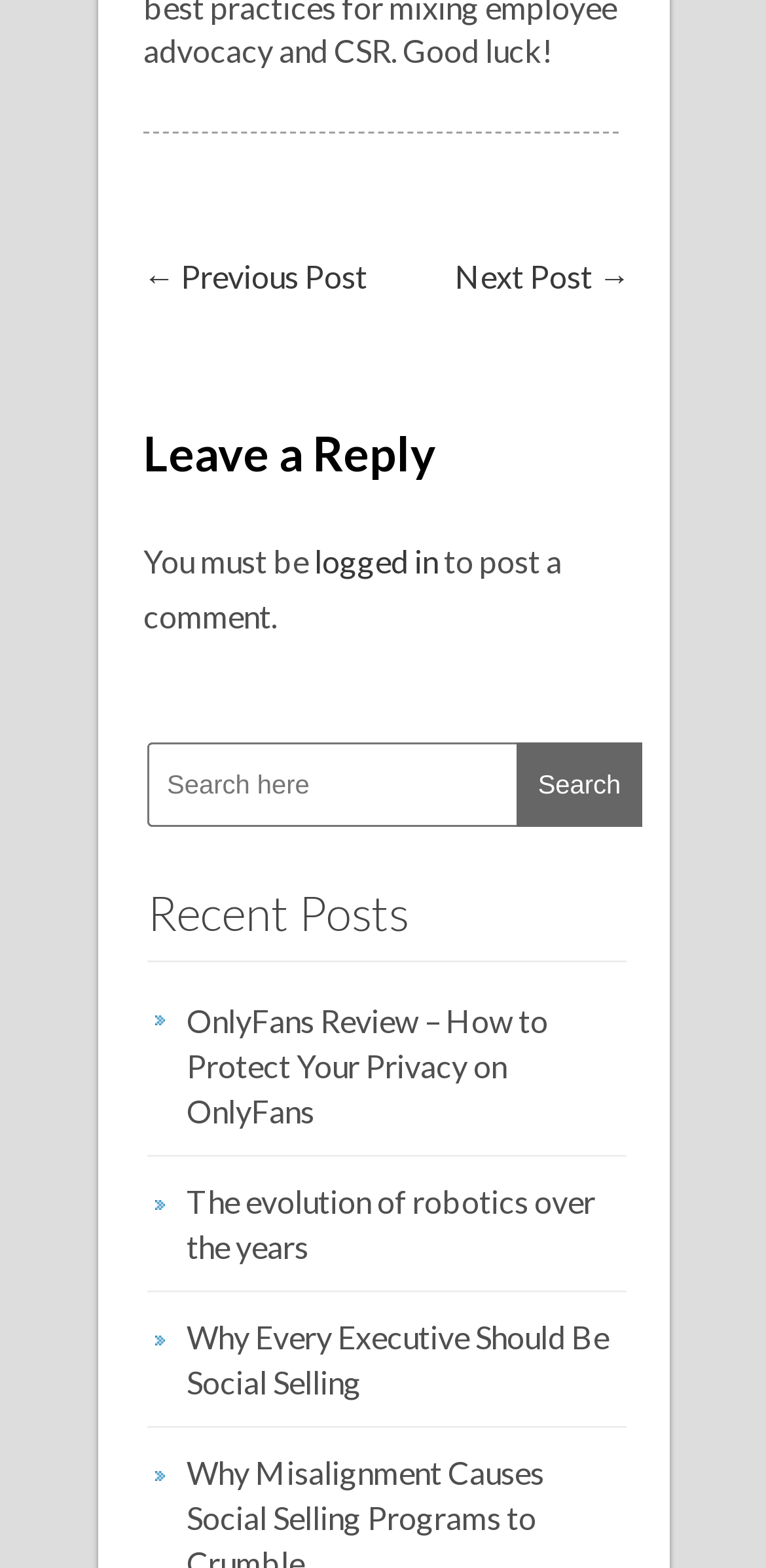What is the purpose of the search box?
Using the screenshot, give a one-word or short phrase answer.

Search posts